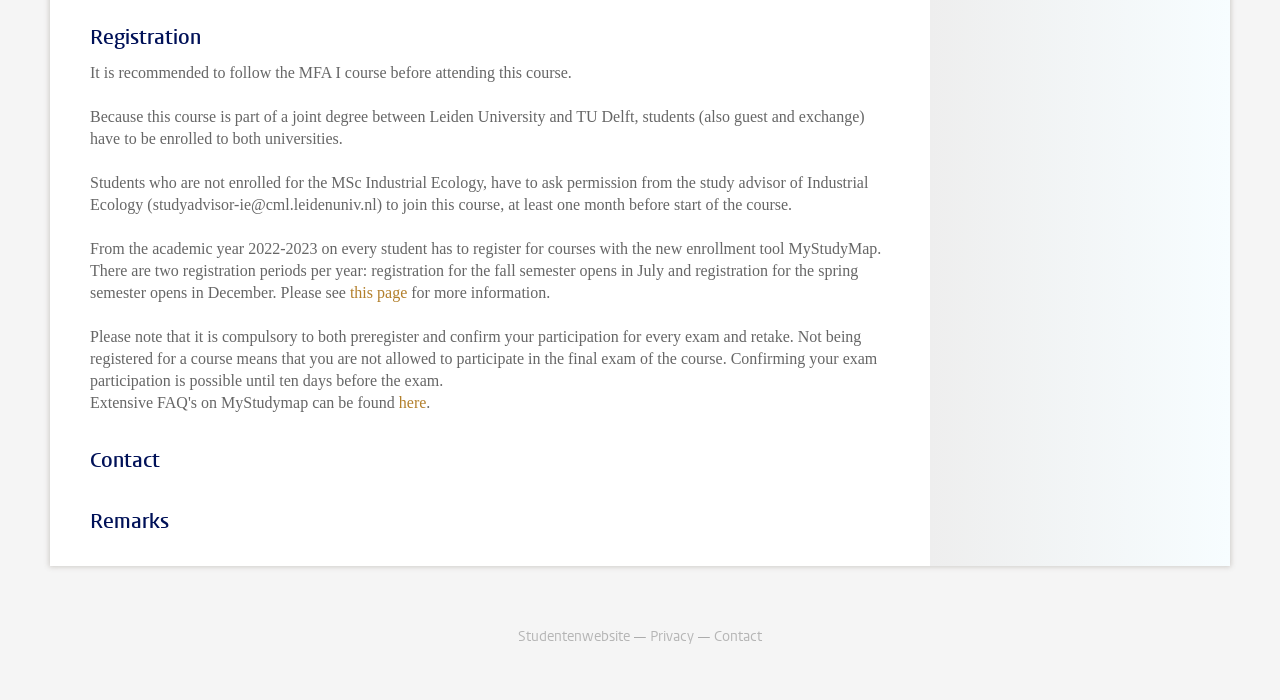What is compulsory for every exam and retake?
Use the image to answer the question with a single word or phrase.

Preregister and confirm